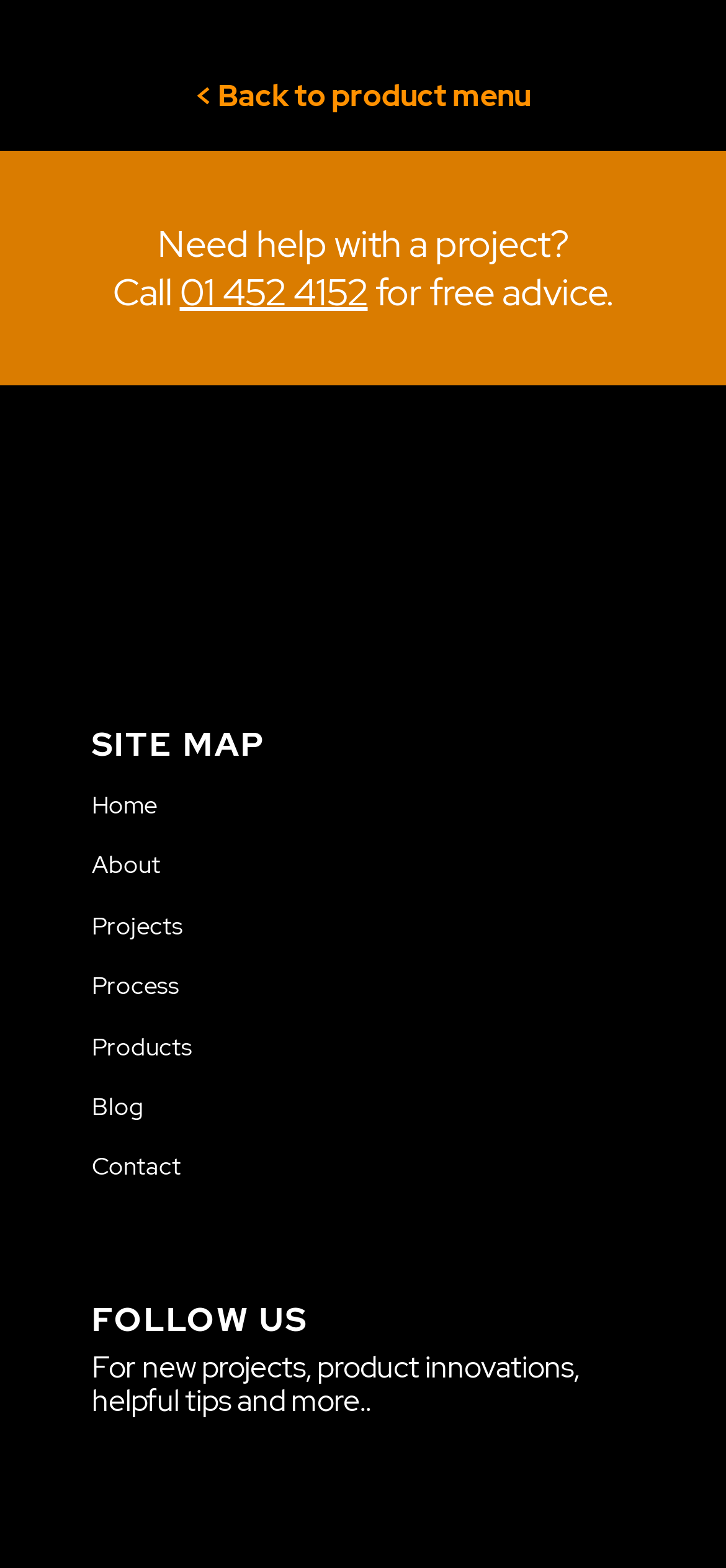Pinpoint the bounding box coordinates of the element you need to click to execute the following instruction: "visit home page". The bounding box should be represented by four float numbers between 0 and 1, in the format [left, top, right, bottom].

[0.126, 0.495, 0.925, 0.534]